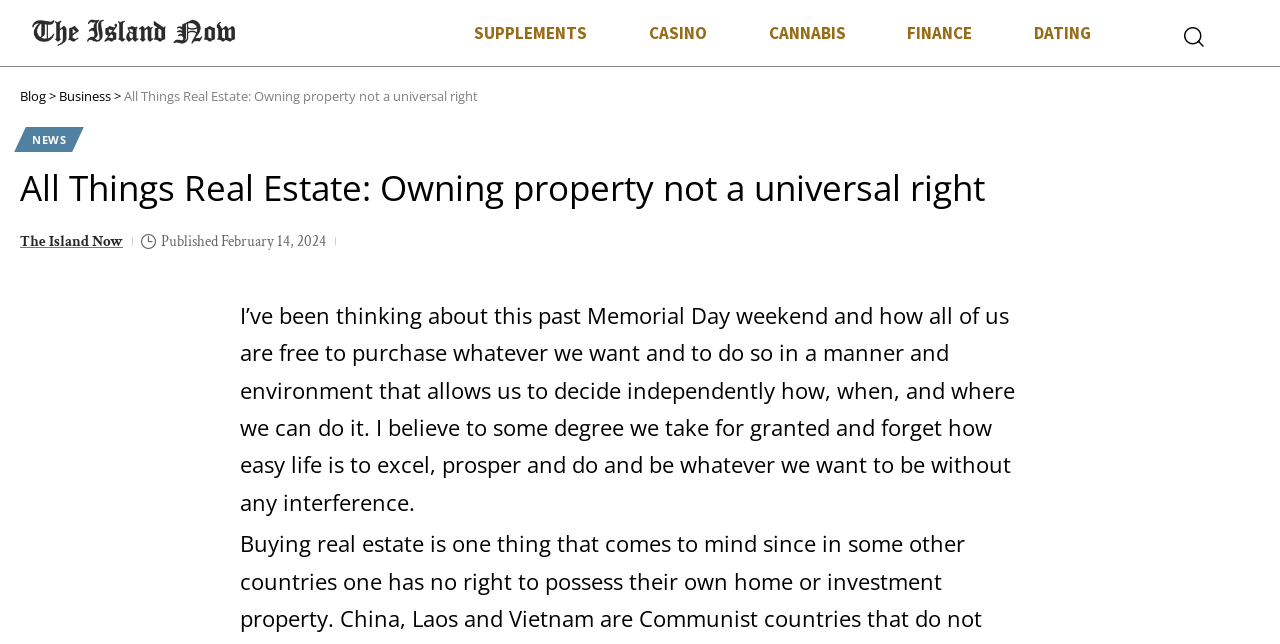Determine the bounding box coordinates of the region to click in order to accomplish the following instruction: "Visit the 'Business' page". Provide the coordinates as four float numbers between 0 and 1, specifically [left, top, right, bottom].

[0.046, 0.135, 0.087, 0.163]